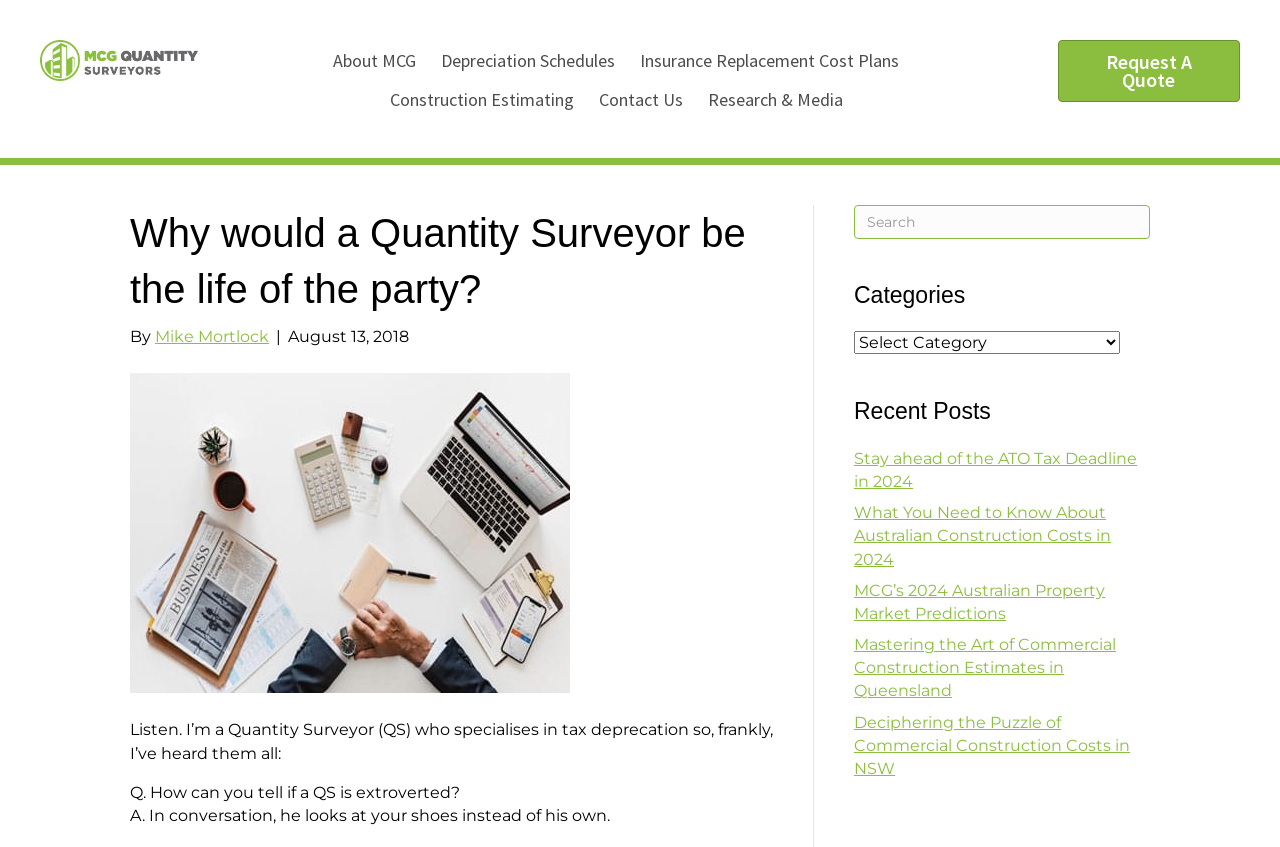Using the elements shown in the image, answer the question comprehensively: What is the name of the company logo?

The company logo is identified as 'MCG logo' based on the image element with the description 'mcg_logo'.